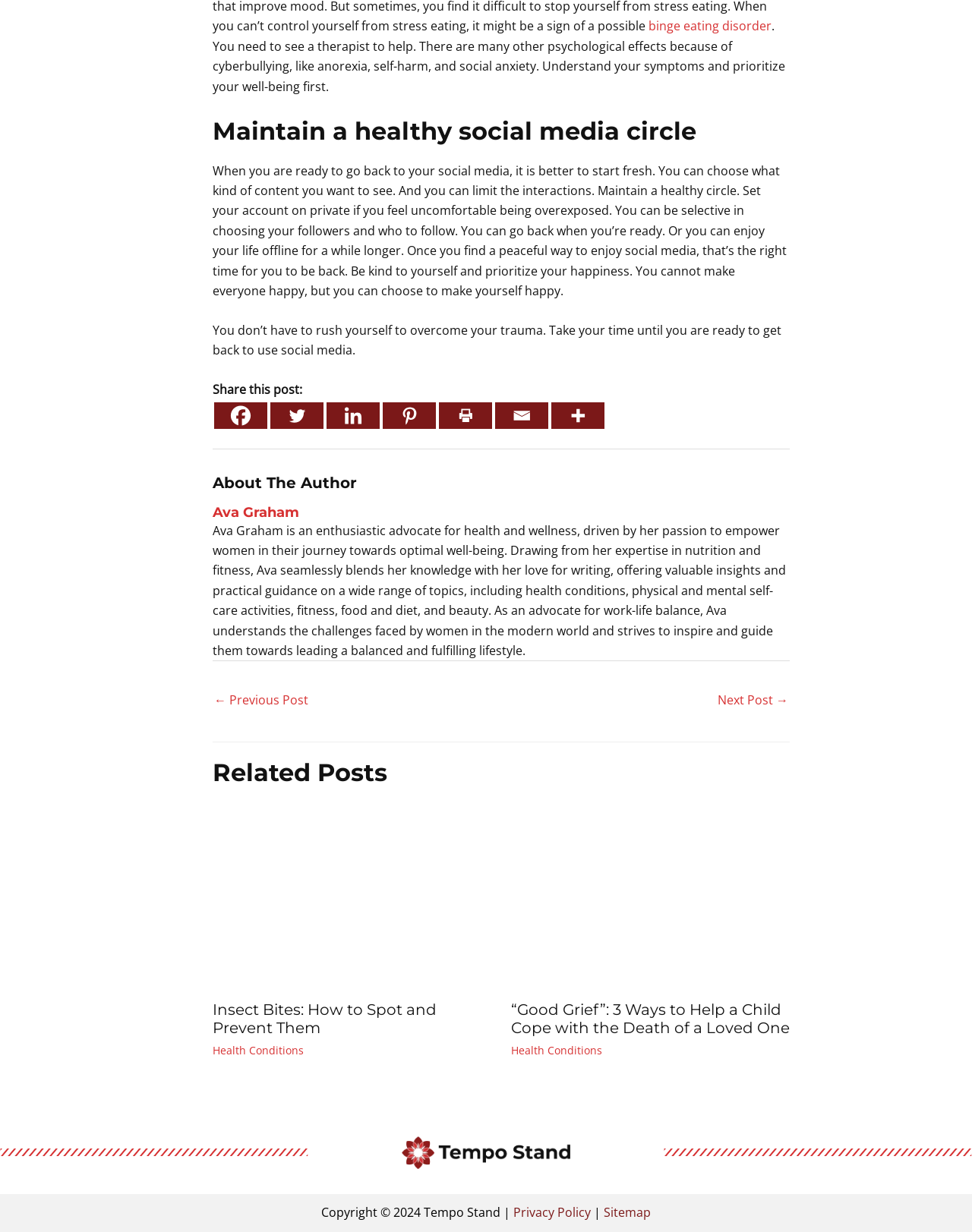Determine the bounding box of the UI element mentioned here: "← Previous Post". The coordinates must be in the format [left, top, right, bottom] with values ranging from 0 to 1.

[0.22, 0.558, 0.317, 0.581]